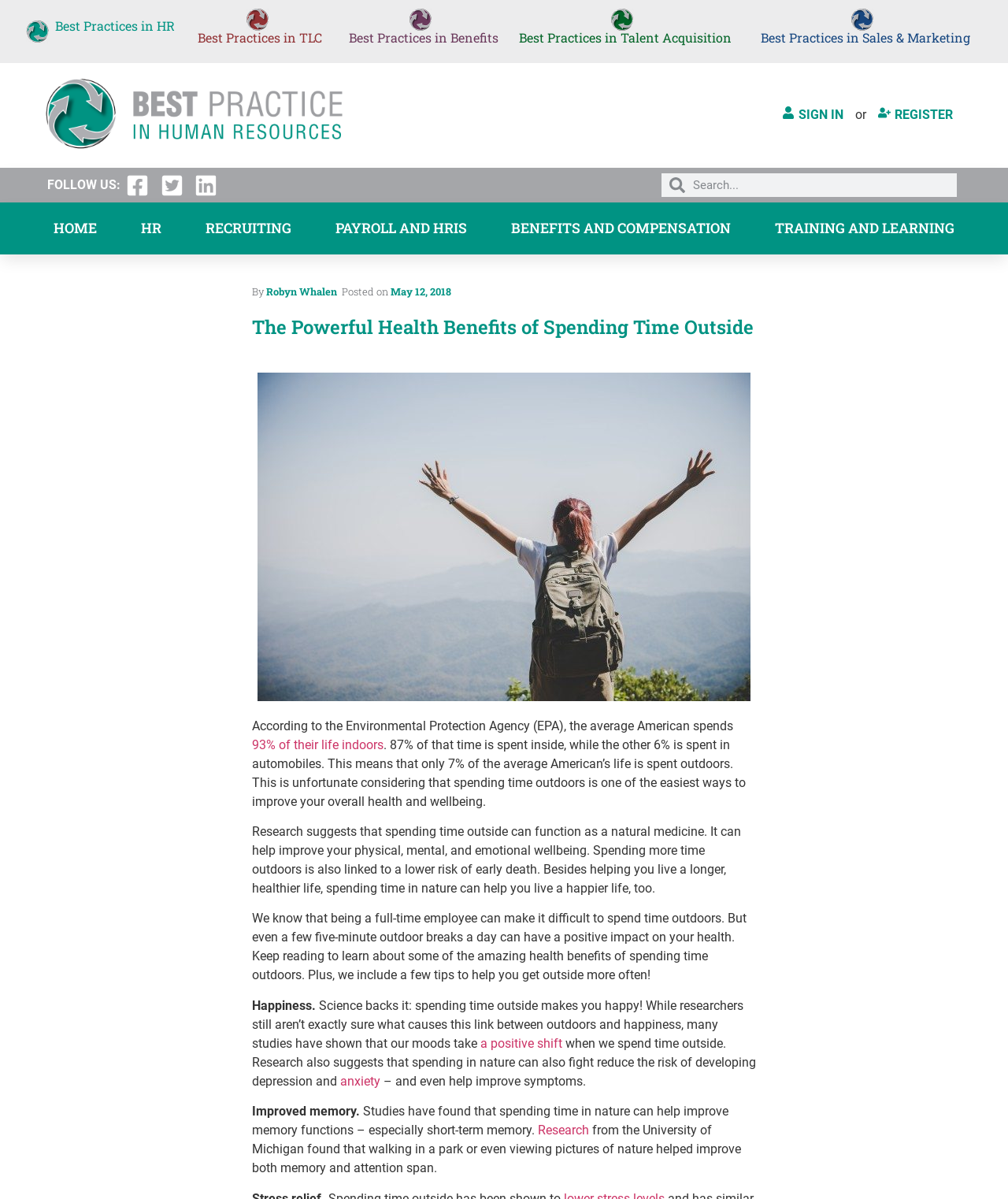What is the author's name?
Answer the question in as much detail as possible.

The article is written by Robyn Whalen, as indicated by the text 'By Robyn Whalen' at the bottom of the page.